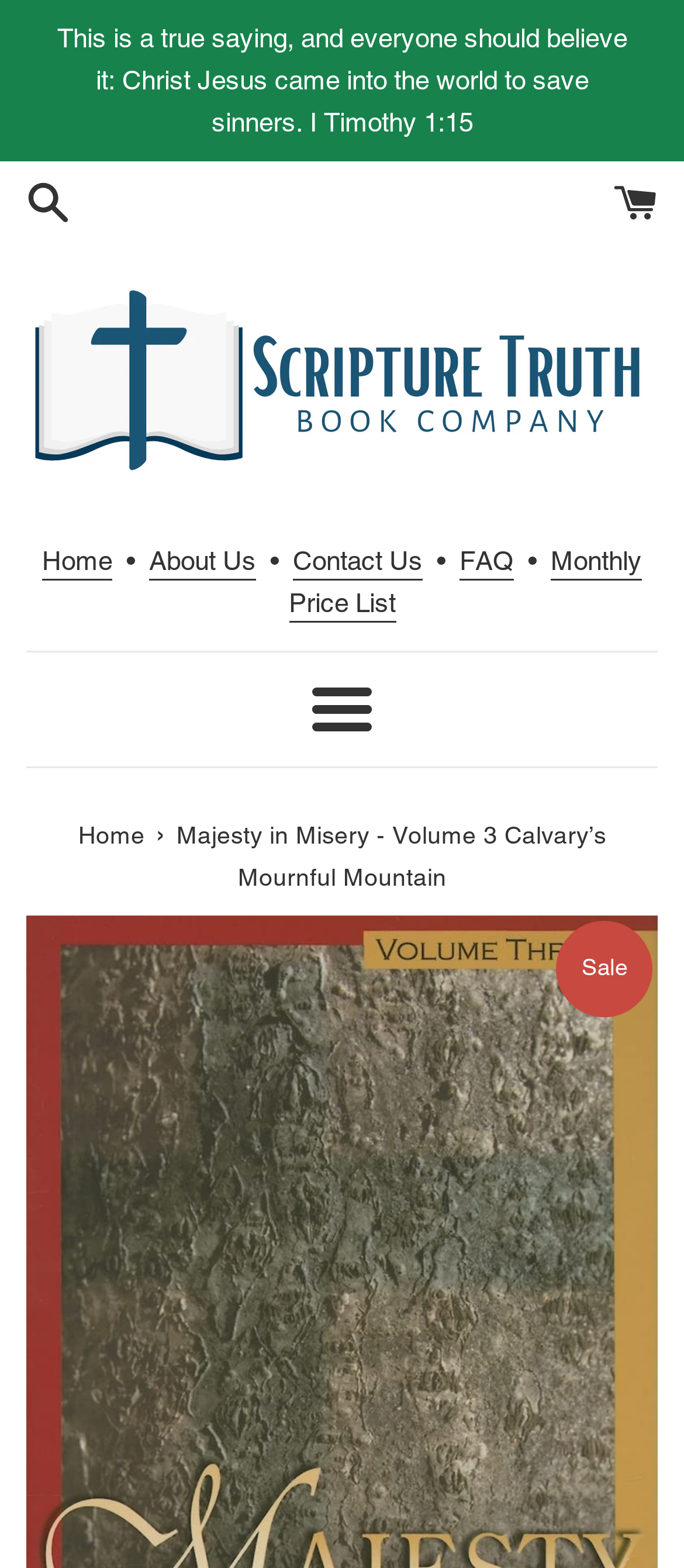Identify the bounding box coordinates of the region that needs to be clicked to carry out this instruction: "Click on the 'This is a true saying, and everyone should believe it: Christ Jesus came into the world to save sinners. I Timothy 1:15' link". Provide these coordinates as four float numbers ranging from 0 to 1, i.e., [left, top, right, bottom].

[0.0, 0.0, 1.0, 0.103]